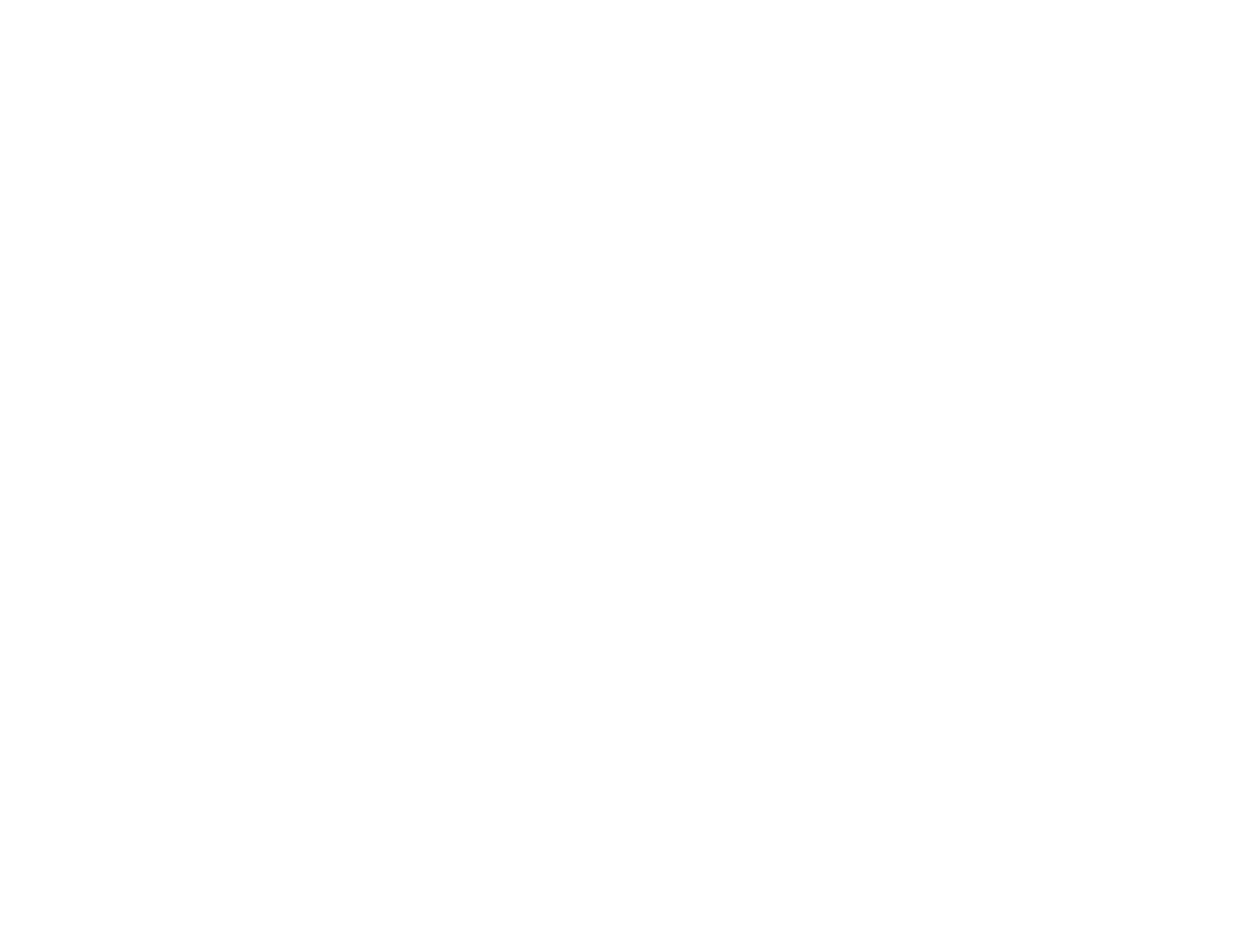Please determine the bounding box coordinates of the element's region to click in order to carry out the following instruction: "Contact Schréder". The coordinates should be four float numbers between 0 and 1, i.e., [left, top, right, bottom].

[0.031, 0.943, 0.969, 0.98]